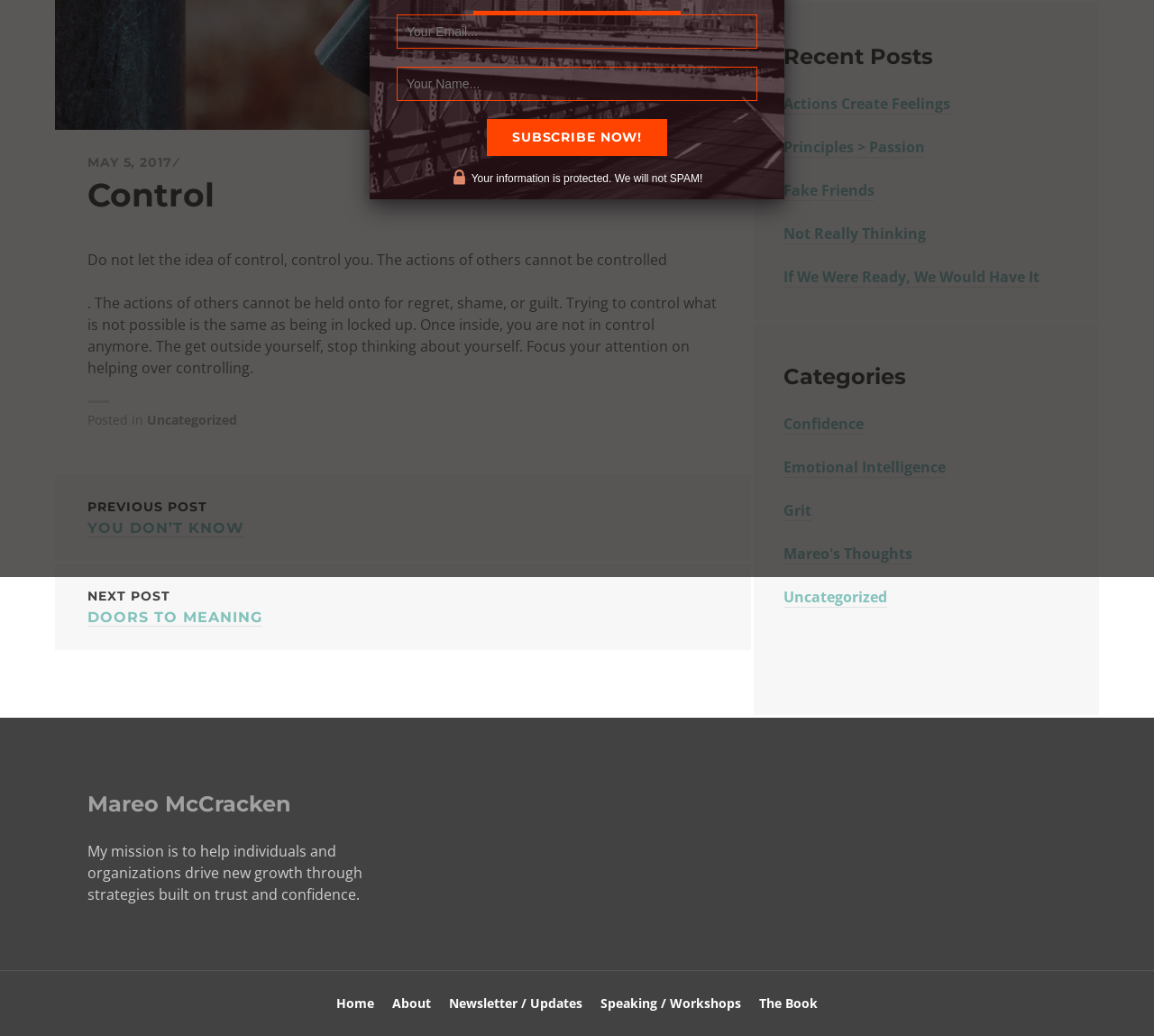Identify the bounding box coordinates for the UI element described as follows: "About". Ensure the coordinates are four float numbers between 0 and 1, formatted as [left, top, right, bottom].

[0.34, 0.954, 0.373, 0.984]